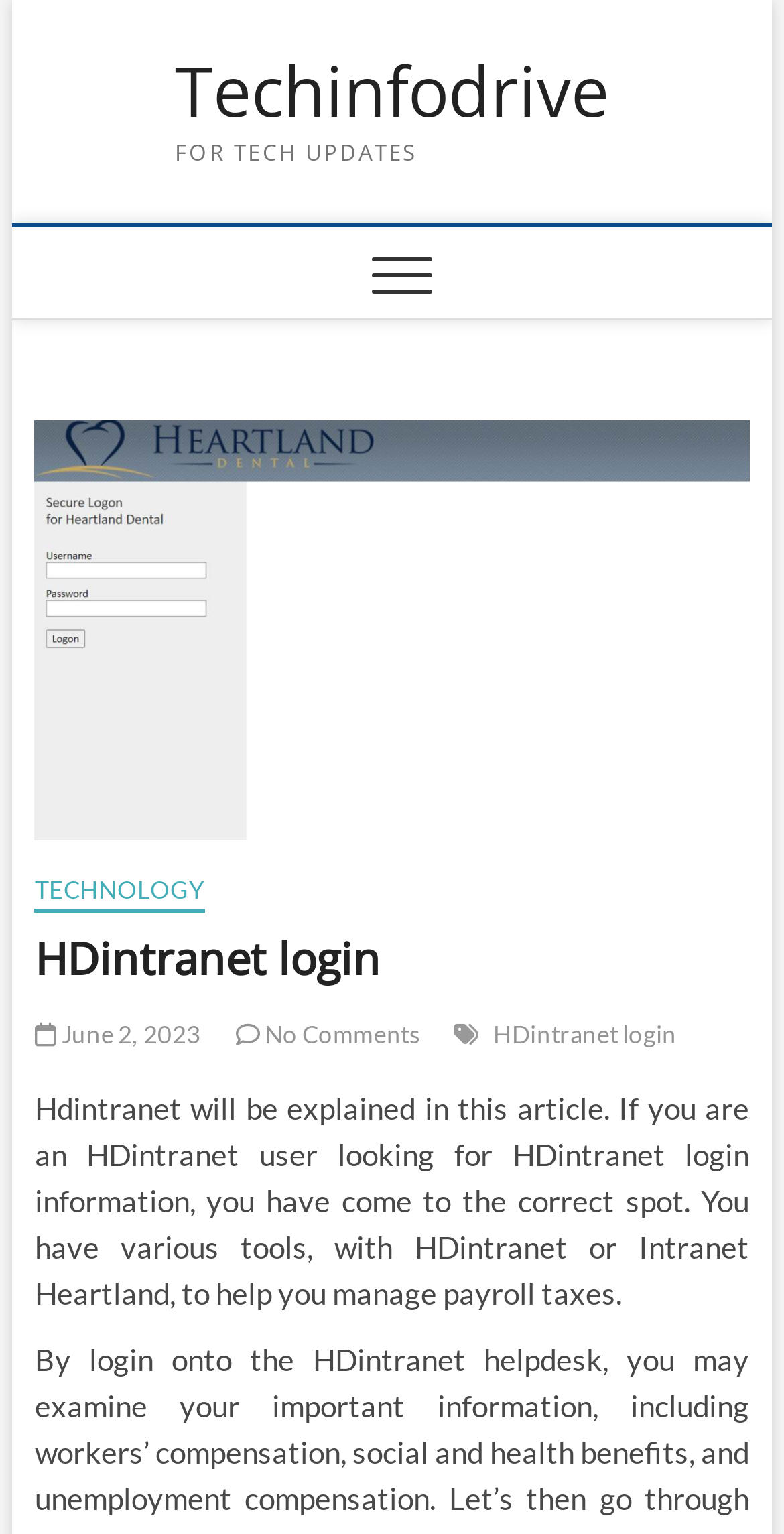Provide the bounding box coordinates of the HTML element this sentence describes: "No Comments". The bounding box coordinates consist of four float numbers between 0 and 1, i.e., [left, top, right, bottom].

[0.301, 0.665, 0.535, 0.685]